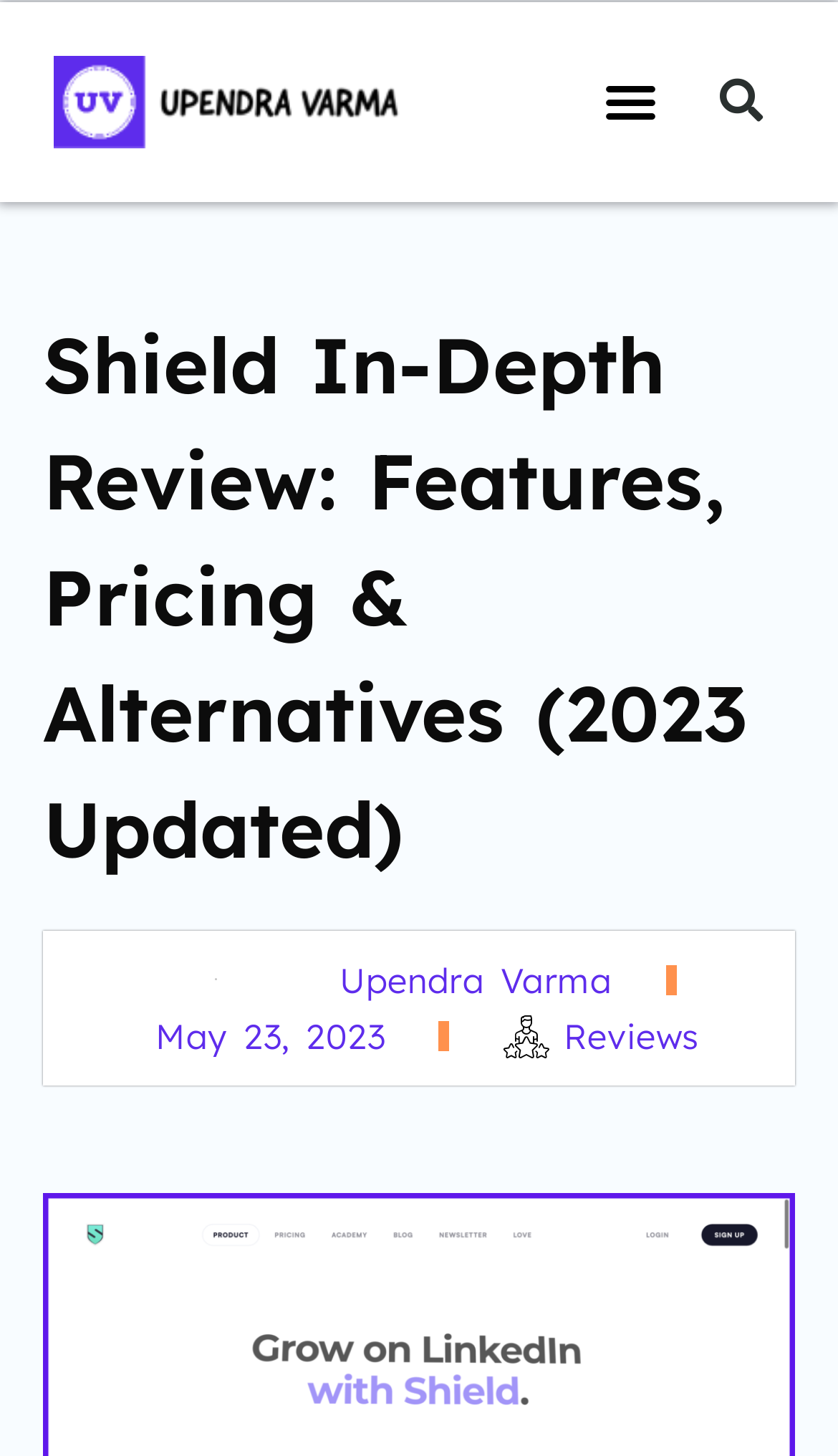Generate a detailed explanation of the webpage's features and information.

This webpage is a review of Shield, a product or service. At the top left, there is a link with no text. Next to it, on the top right, is a menu toggle button that is not expanded. Further to the right, there is a search bar with a search button. 

Below these elements, there is a main heading that reads "Shield In-Depth Review: Features, Pricing & Alternatives (2023 Updated)". This heading spans almost the entire width of the page.

Under the main heading, there is a section that appears to be about the author of the review. It contains a link with the author's name, "Upendra Varma", accompanied by a small image of the author. To the left of this section, there is a link with the date "May 23, 2023". 

On the right side of the author section, there is another link labeled "Reviews".